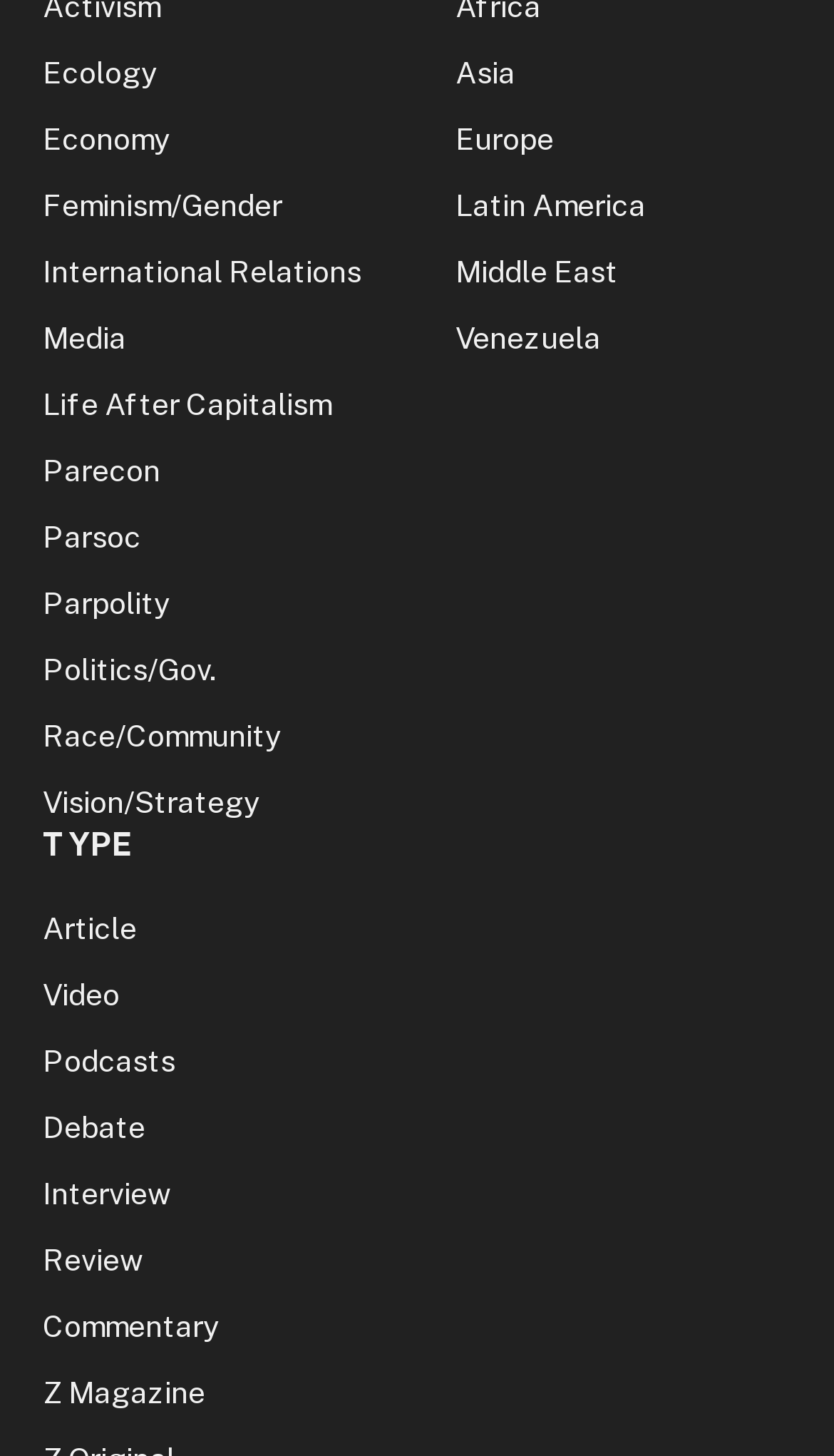Provide the bounding box coordinates of the HTML element described as: "Latin America". The bounding box coordinates should be four float numbers between 0 and 1, i.e., [left, top, right, bottom].

[0.546, 0.129, 0.774, 0.152]